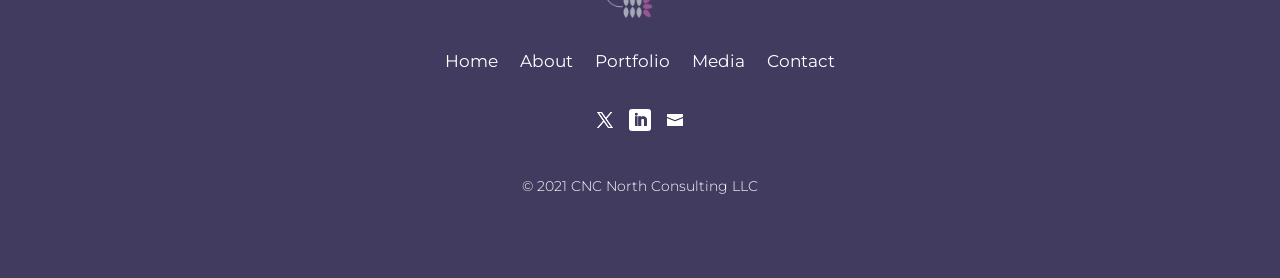What is the first menu item?
Utilize the information in the image to give a detailed answer to the question.

The first menu item is 'Home' which is a link located at the top left of the webpage with a bounding box of [0.348, 0.193, 0.389, 0.272].